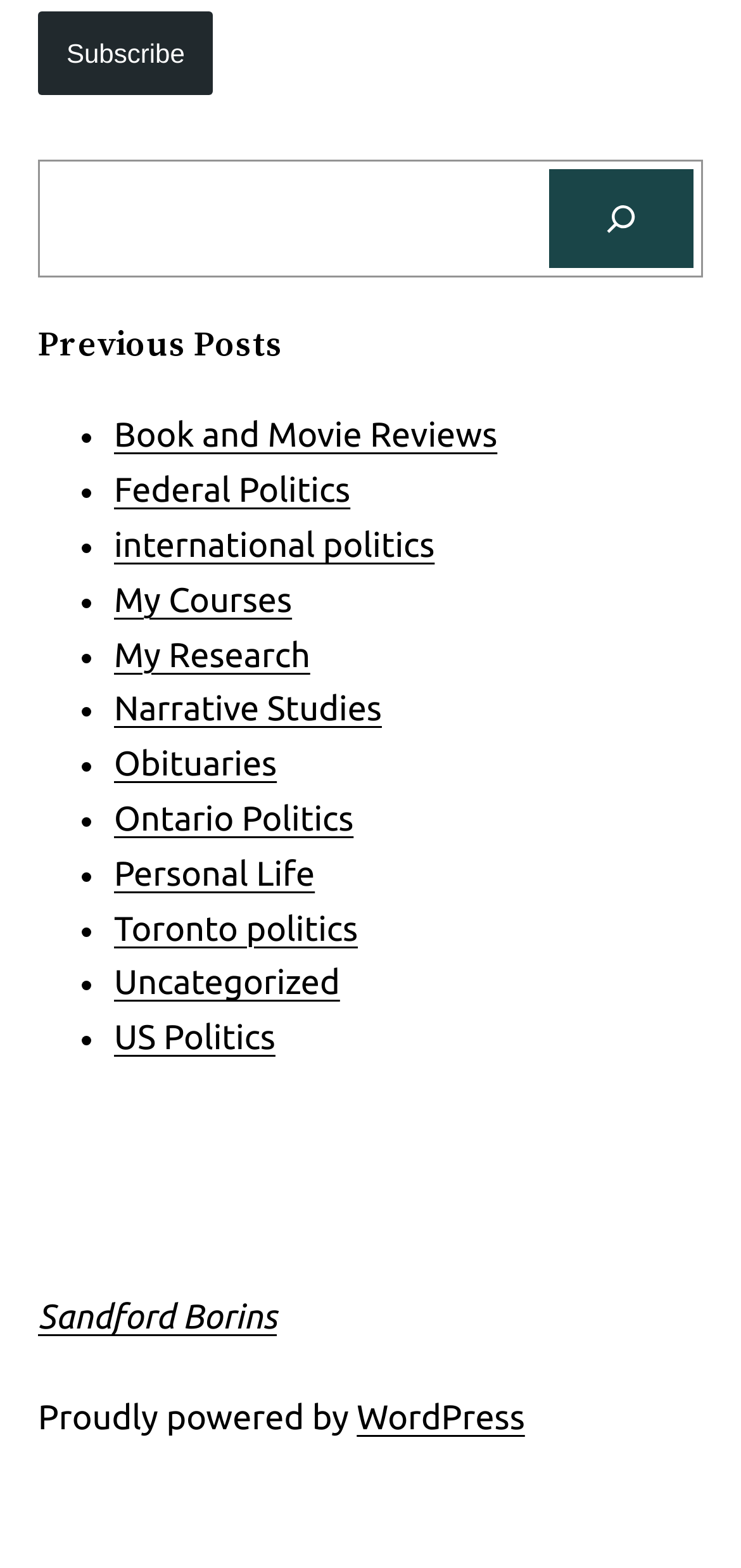From the webpage screenshot, identify the region described by Book and Movie Reviews. Provide the bounding box coordinates as (top-left x, top-left y, bottom-right x, bottom-right y), with each value being a floating point number between 0 and 1.

[0.154, 0.266, 0.671, 0.29]